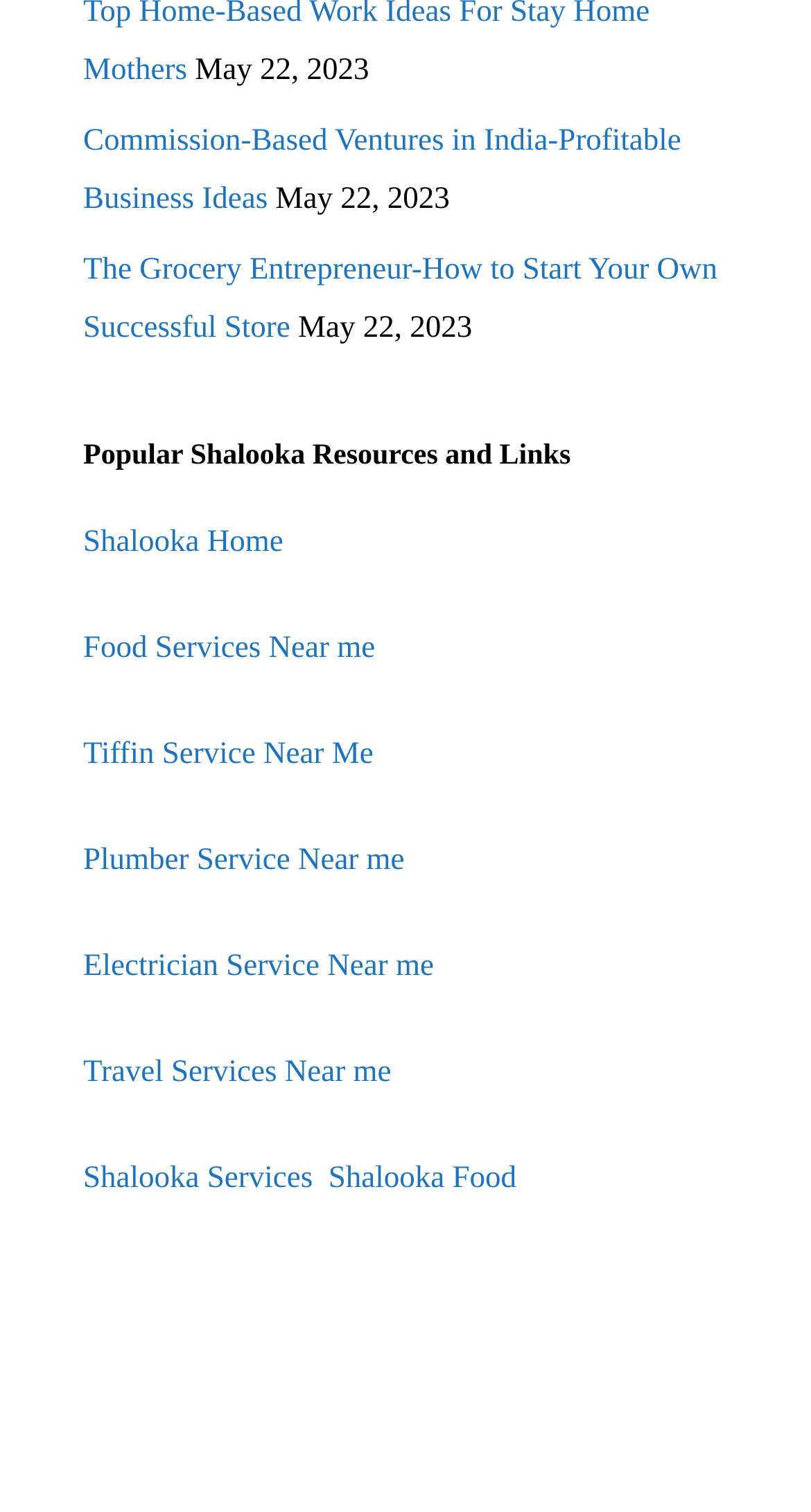Show the bounding box coordinates of the region that should be clicked to follow the instruction: "Find Food Services Near me."

[0.103, 0.418, 0.463, 0.44]